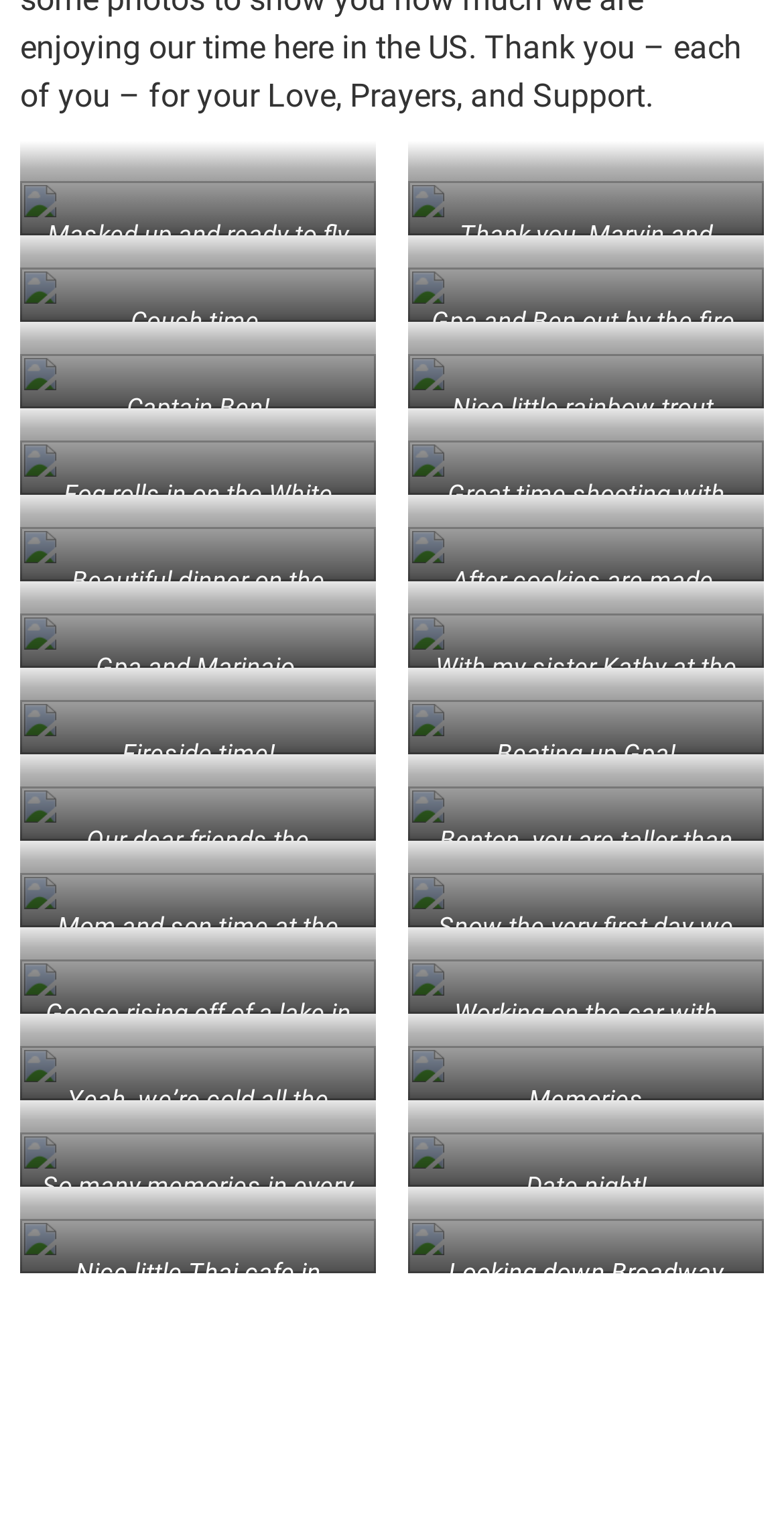What is the main subject of the figures on this webpage?
Based on the screenshot, provide your answer in one word or phrase.

Personal life and travel